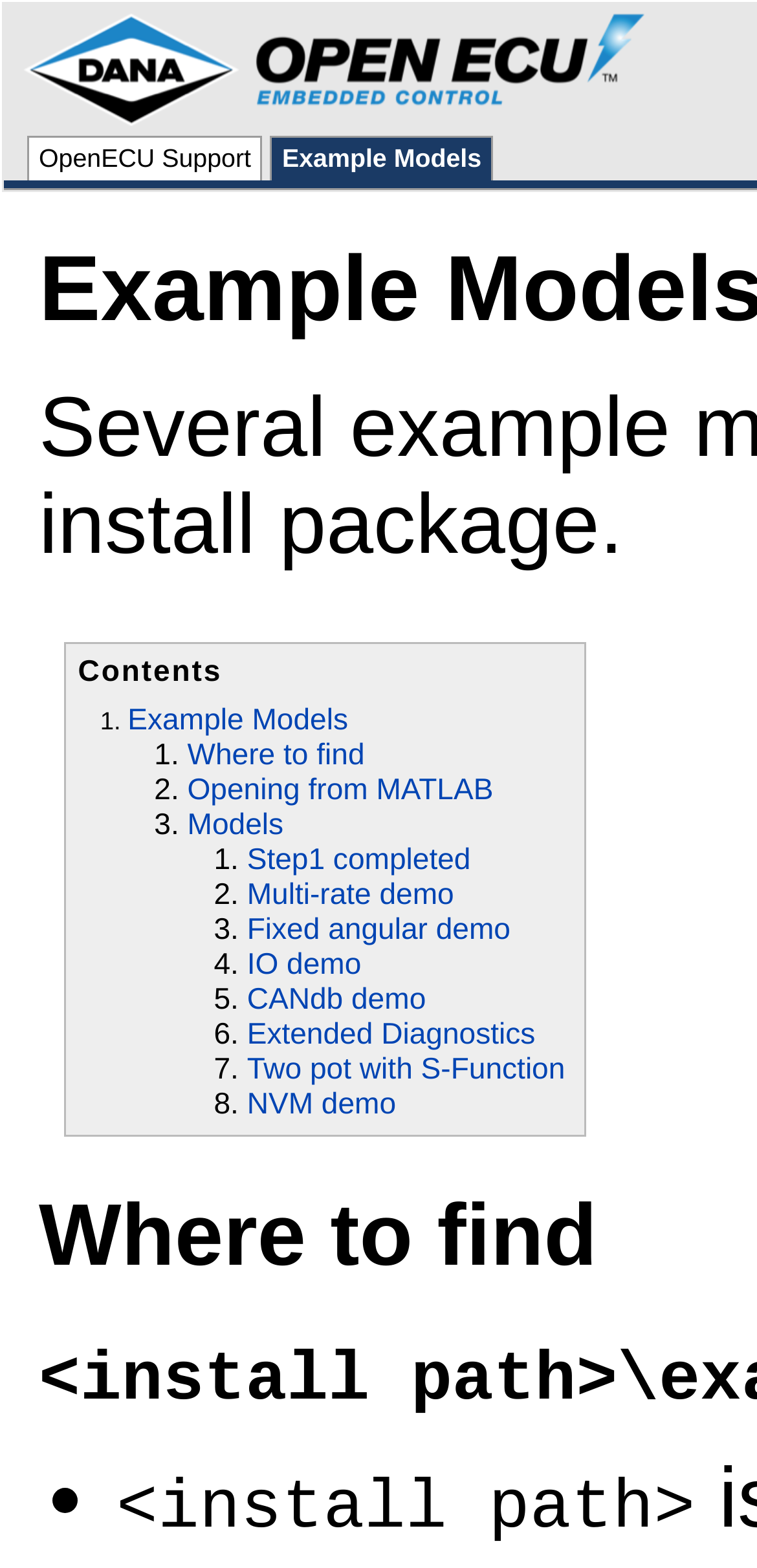Locate the UI element described by 636-229-1825 and provide its bounding box coordinates. Use the format (top-left x, top-left y, bottom-right x, bottom-right y) with all values as floating point numbers between 0 and 1.

None